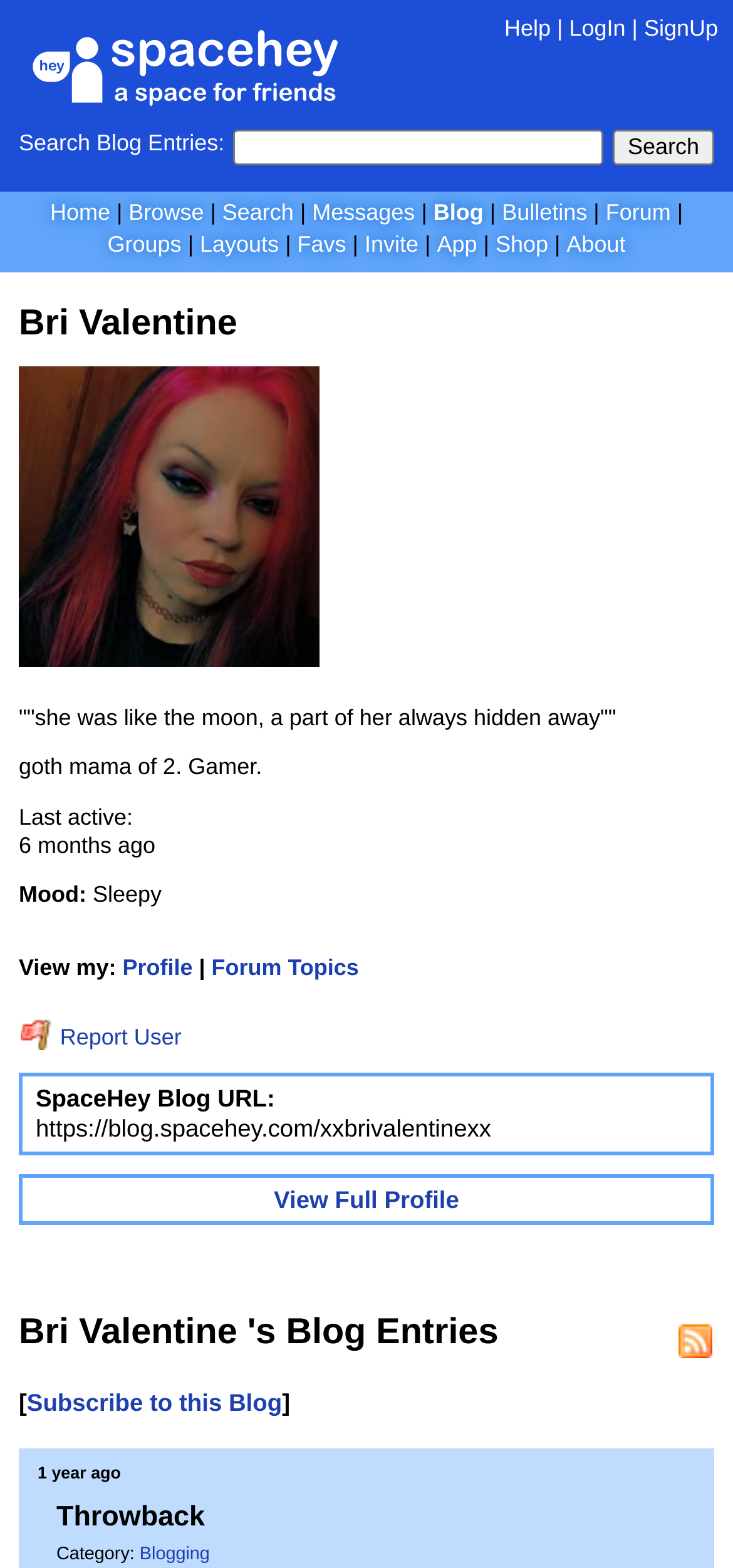Determine the bounding box coordinates of the clickable region to execute the instruction: "View Full Profile". The coordinates should be four float numbers between 0 and 1, denoted as [left, top, right, bottom].

[0.374, 0.756, 0.626, 0.774]